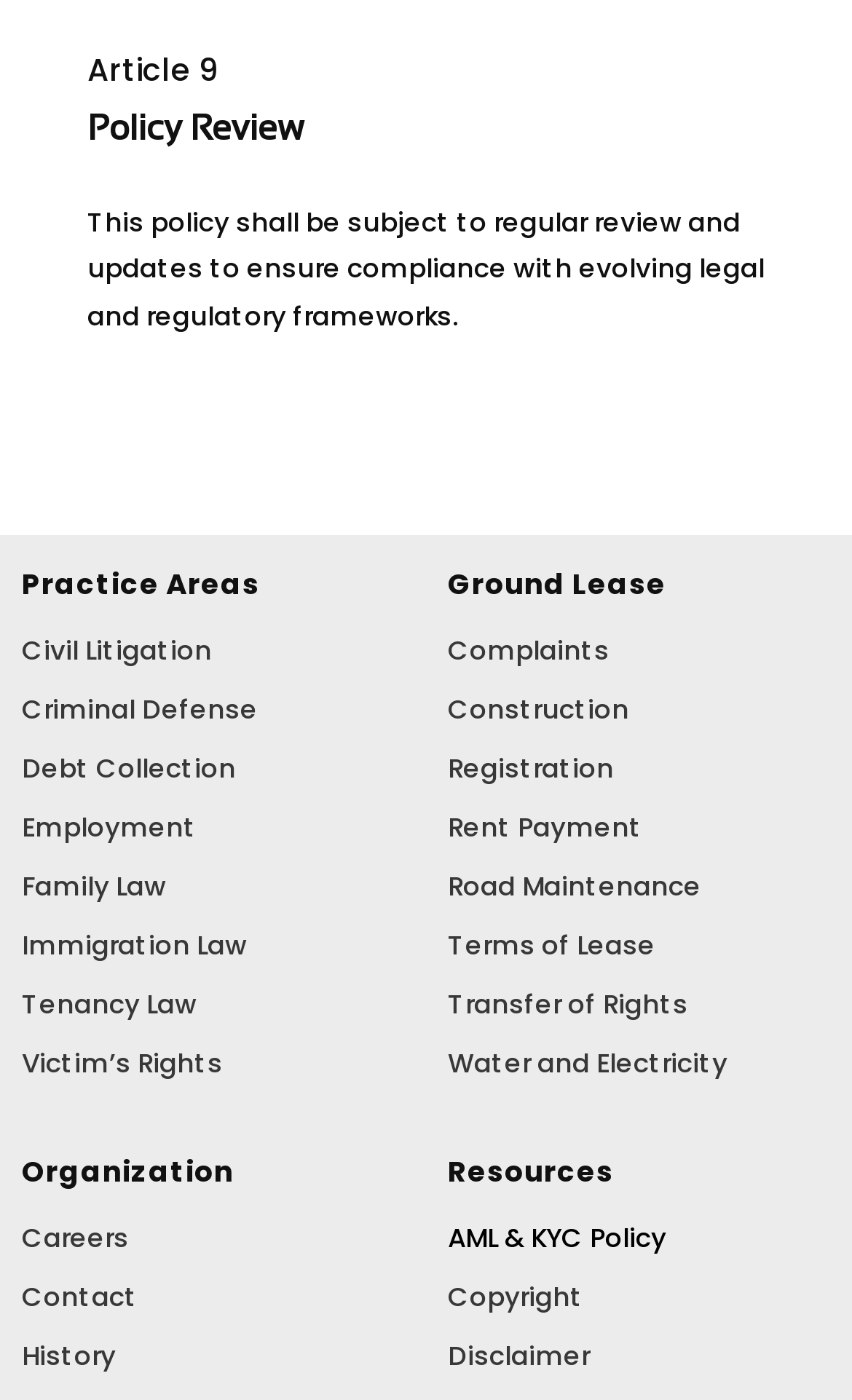What is the policy subject to?
Please use the image to provide an in-depth answer to the question.

The policy is subject to regular review and updates, as stated in the StaticText element with the text 'This policy shall be subject to regular review and updates to ensure compliance with evolving legal and regulatory frameworks.'